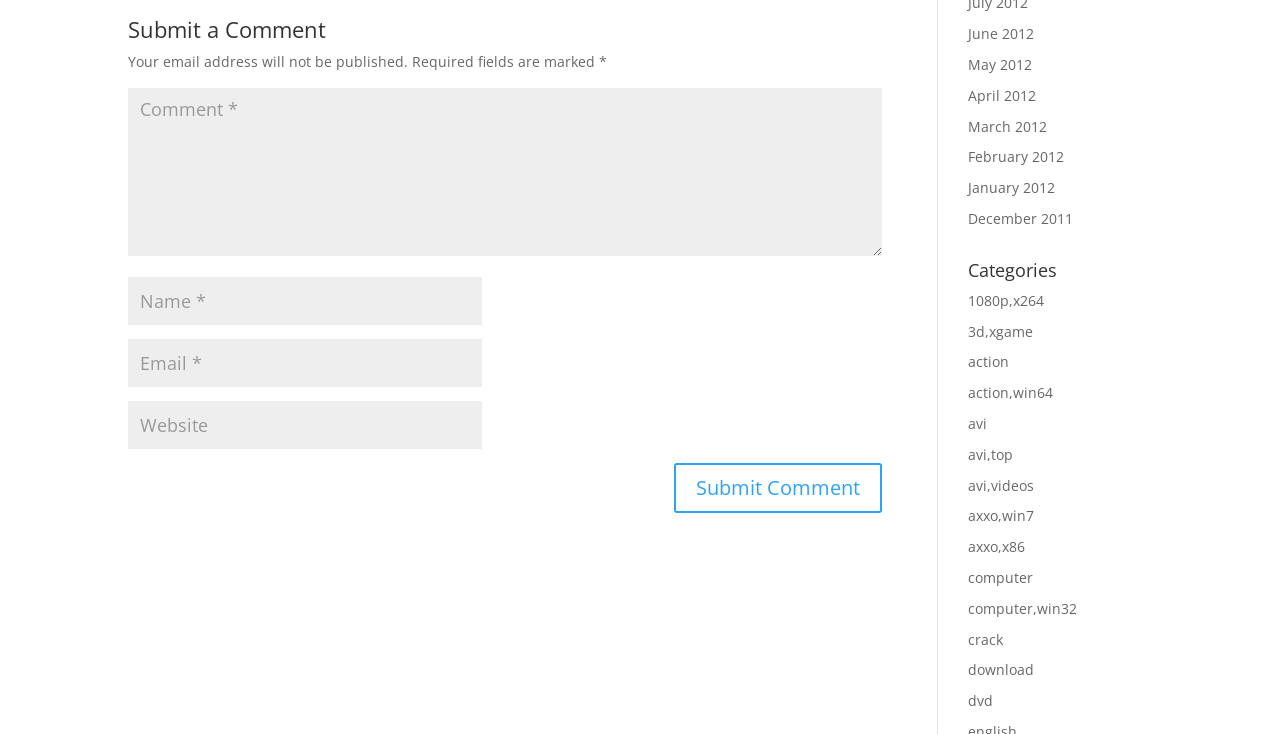What are the required fields in the form?
Look at the image and respond with a one-word or short phrase answer.

Name, Email, Comment